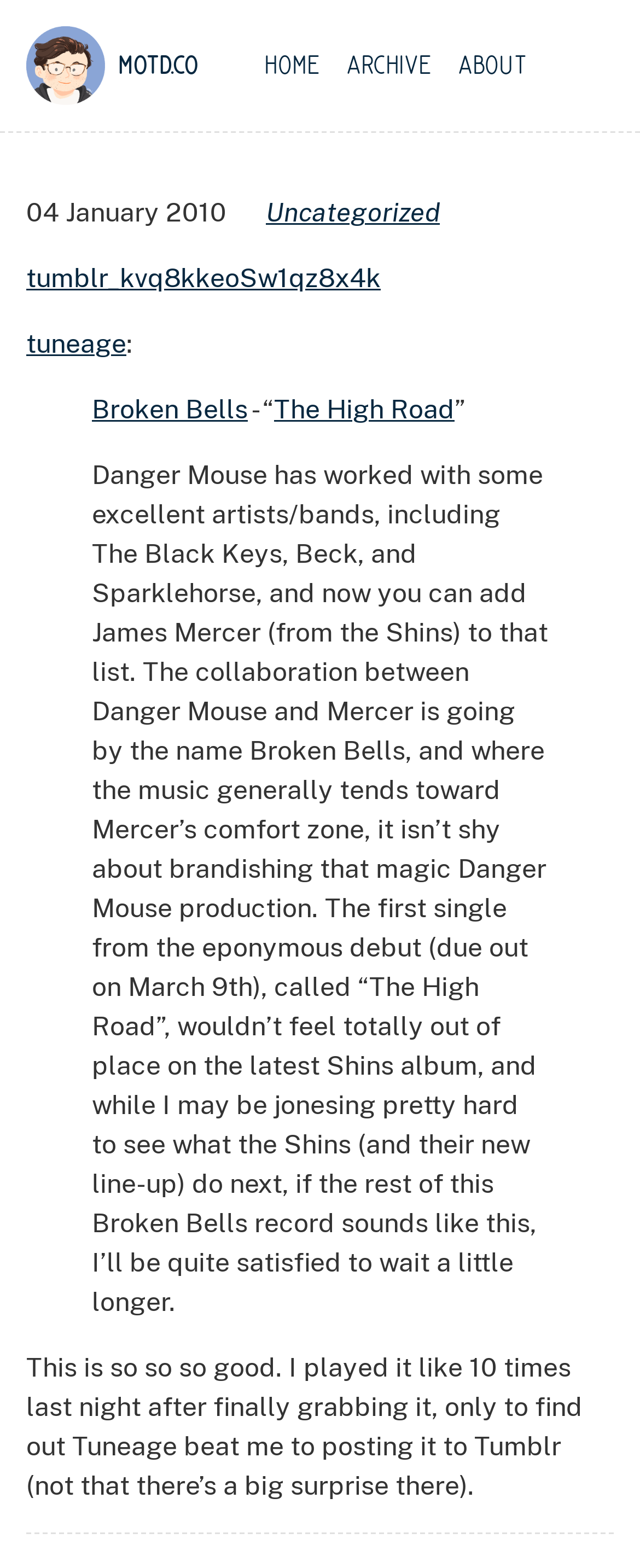Please identify the bounding box coordinates of the region to click in order to complete the given instruction: "visit tumblr_kvq8kkeoSw1qz8x4k". The coordinates should be four float numbers between 0 and 1, i.e., [left, top, right, bottom].

[0.041, 0.168, 0.595, 0.188]